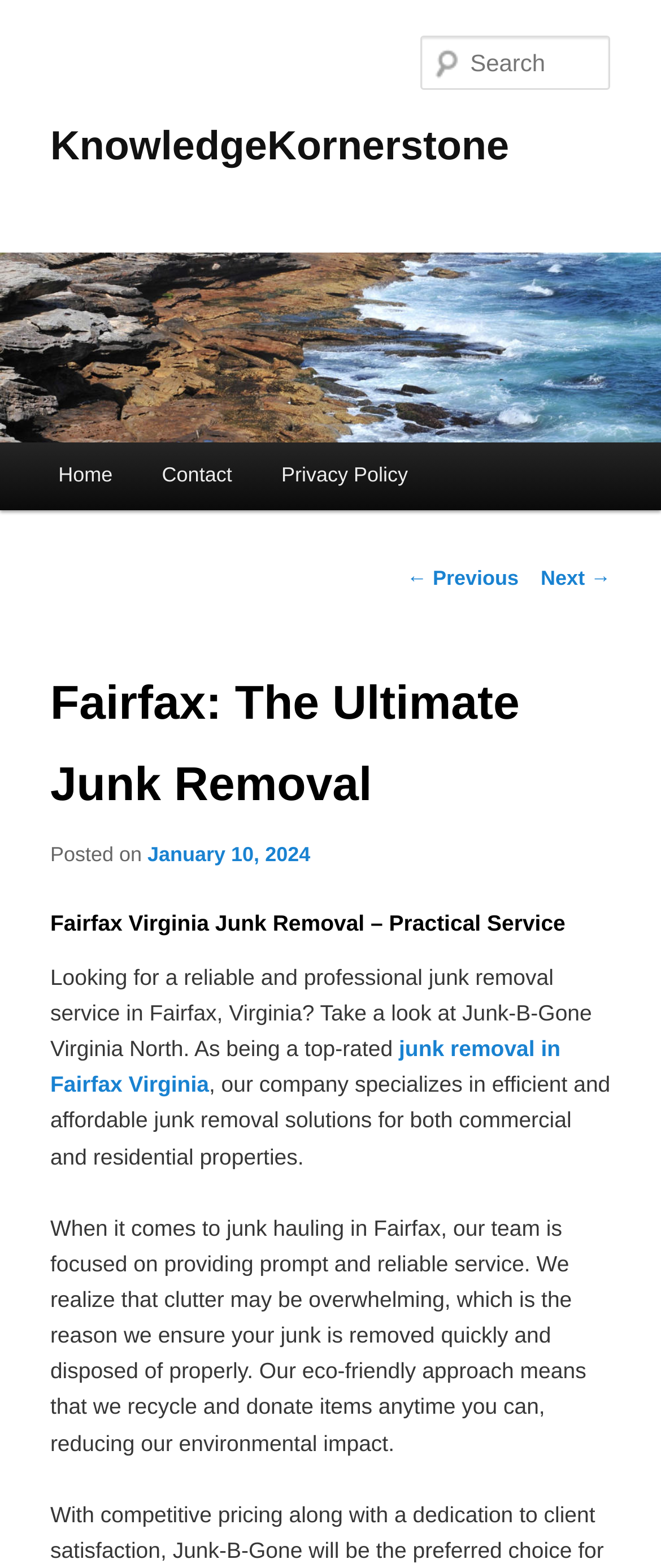Find the UI element described as: "parent_node: Search name="s" placeholder="Search"" and predict its bounding box coordinates. Ensure the coordinates are four float numbers between 0 and 1, [left, top, right, bottom].

[0.637, 0.023, 0.924, 0.057]